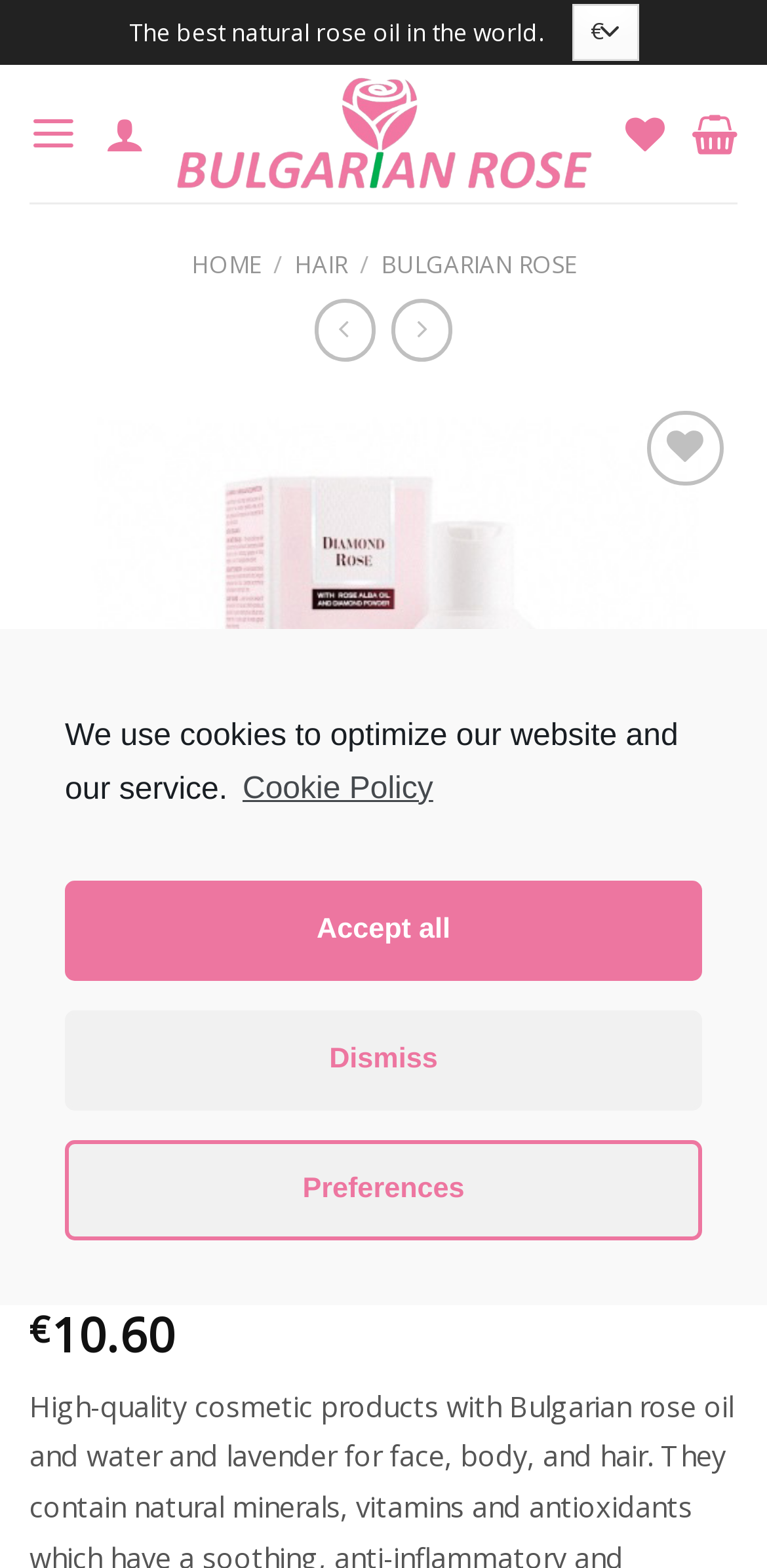Is there a wishlist feature available?
Refer to the image and provide a thorough answer to the question.

I found that there is a wishlist feature available by looking at the product information section, where there is a button labeled 'Add to wishlist'. This suggests that users can add products to a wishlist for later reference.